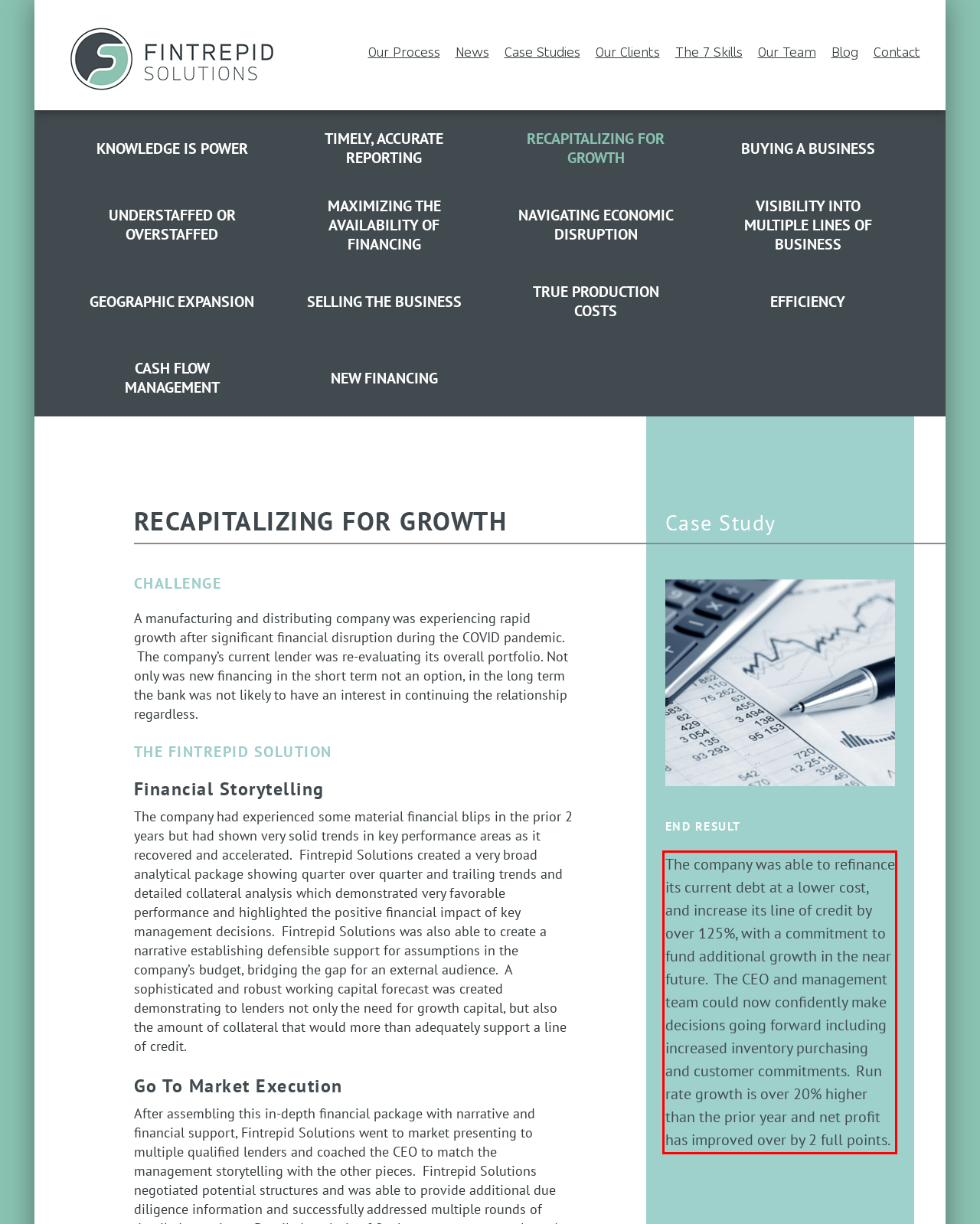Examine the webpage screenshot and use OCR to obtain the text inside the red bounding box.

The company was able to refinance its current debt at a lower cost, and increase its line of credit by over 125%, with a commitment to fund additional growth in the near future. The CEO and management team could now confidently make decisions going forward including increased inventory purchasing and customer commitments. Run rate growth is over 20% higher than the prior year and net profit has improved over by 2 full points.